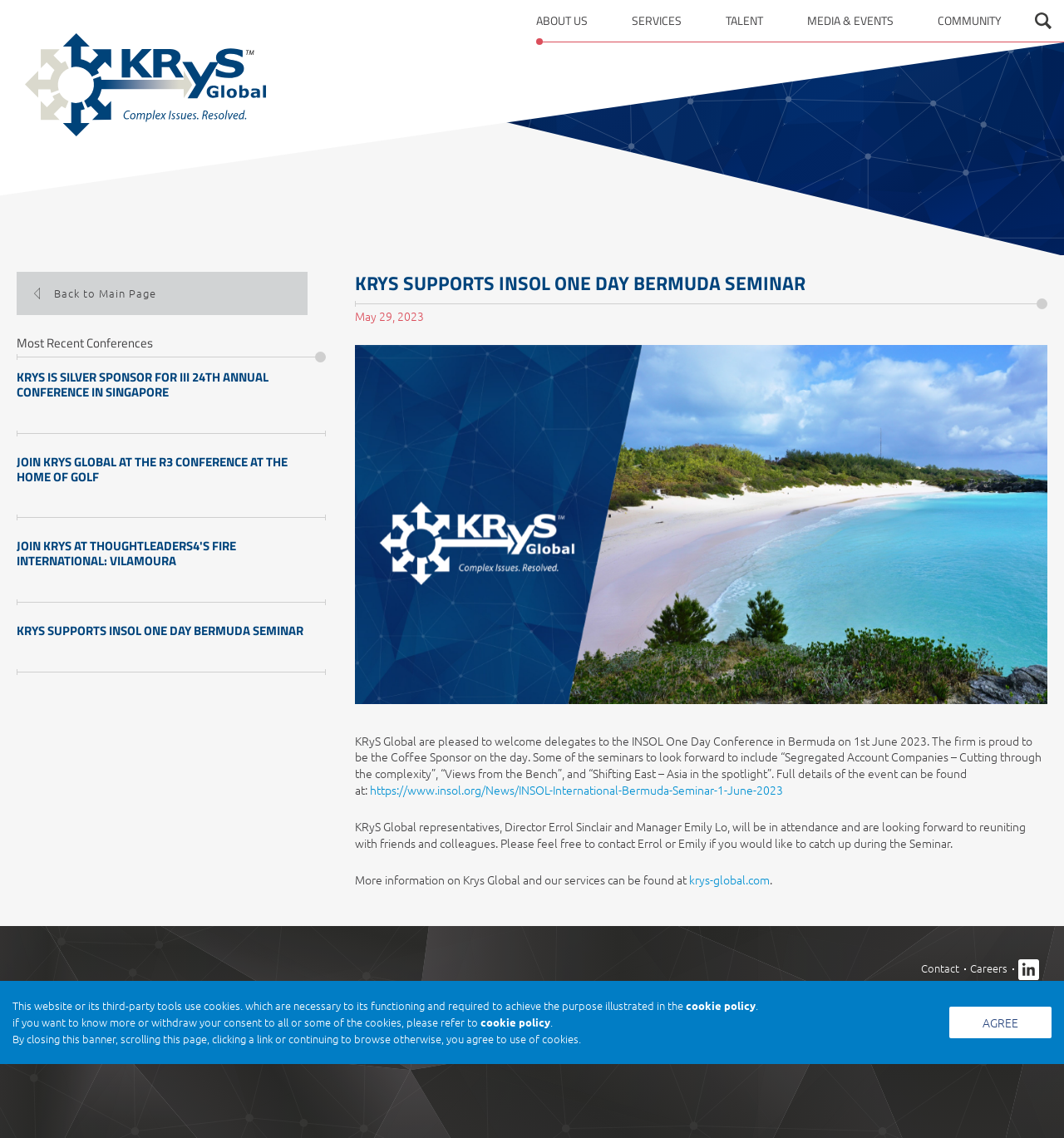Find the bounding box coordinates of the element to click in order to complete the given instruction: "Go to ABOUT US page."

[0.504, 0.0, 0.572, 0.036]